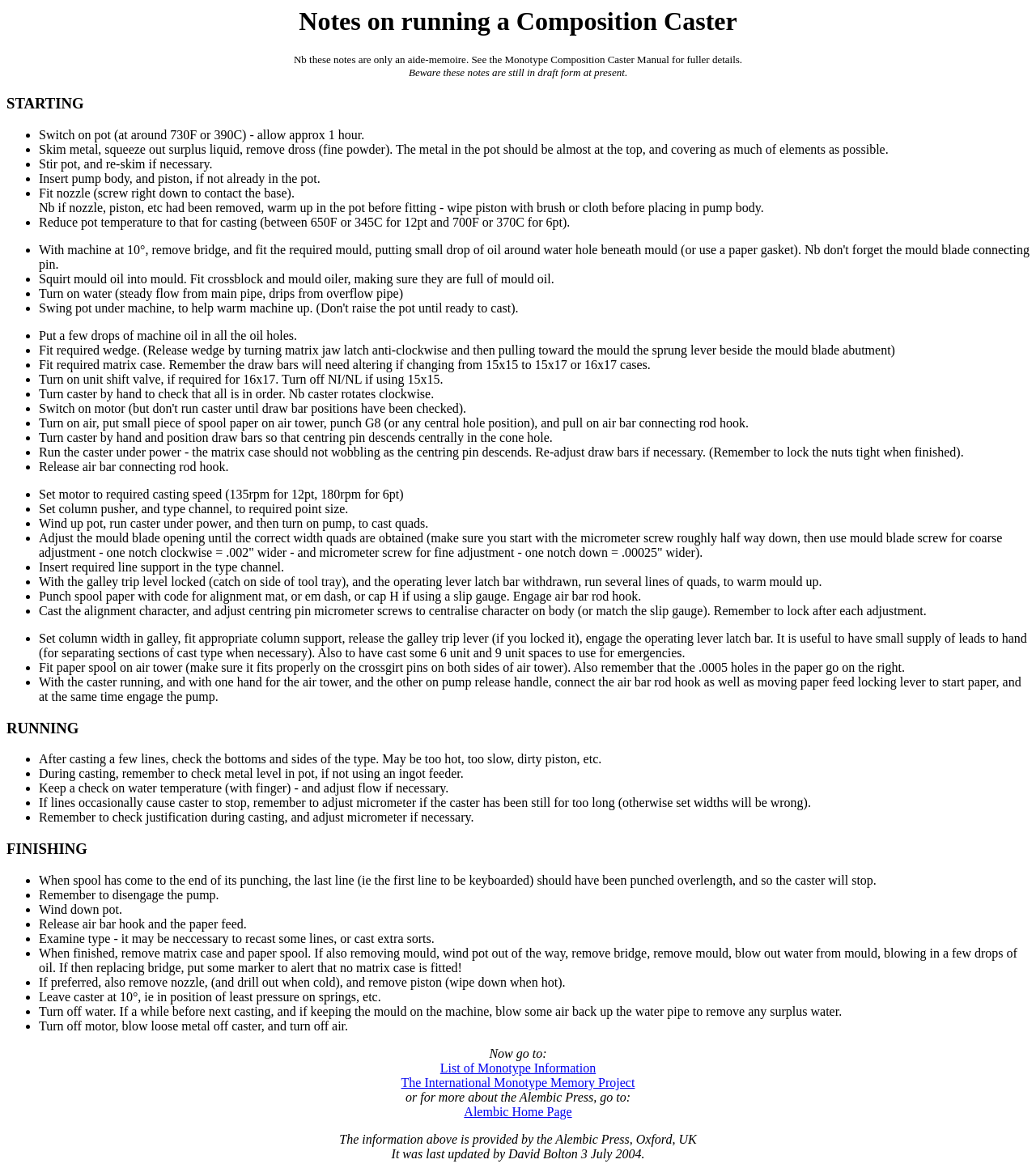Predict the bounding box of the UI element based on this description: "The International Monotype Memory Project".

[0.387, 0.921, 0.613, 0.933]